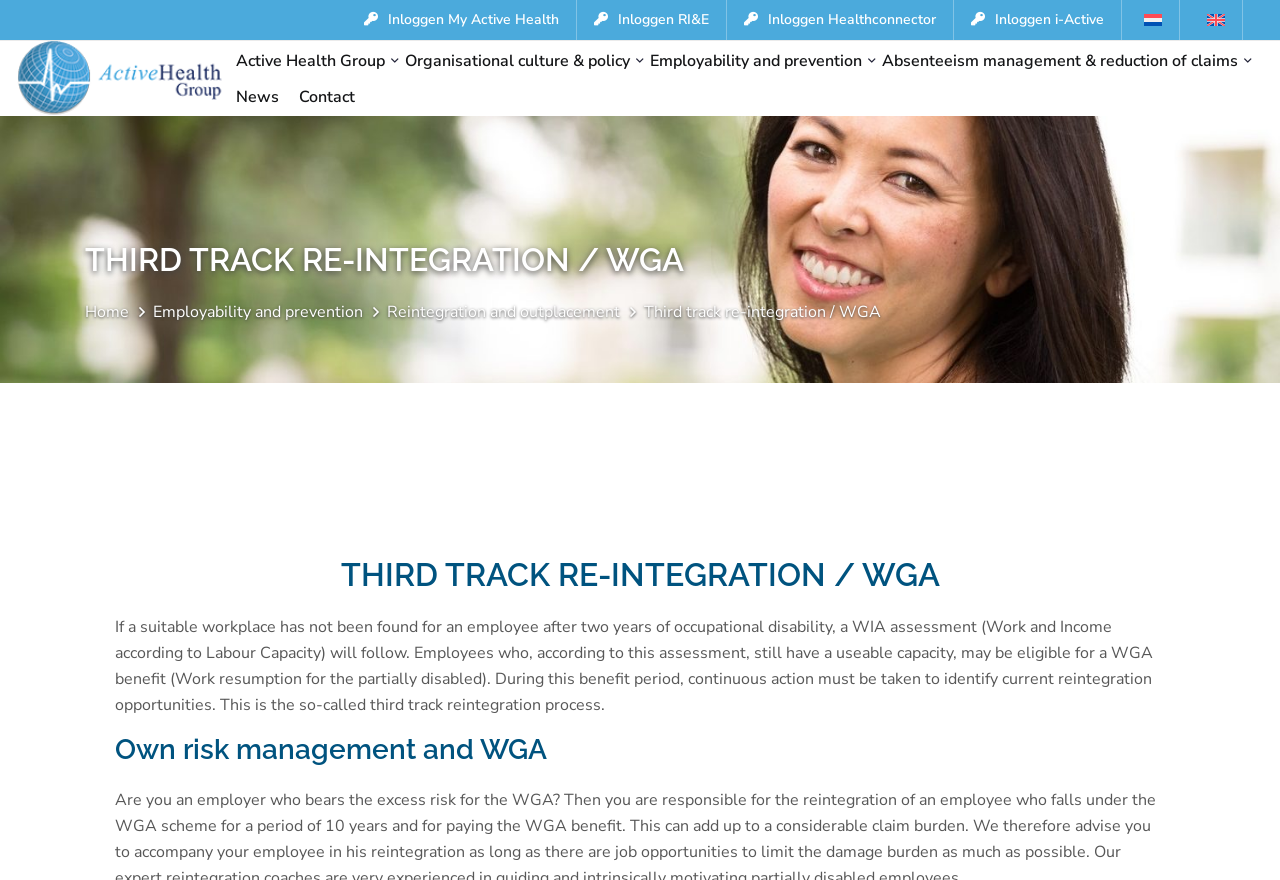Answer the following in one word or a short phrase: 
What is the topic of the webpage?

Reintegration and outplacement